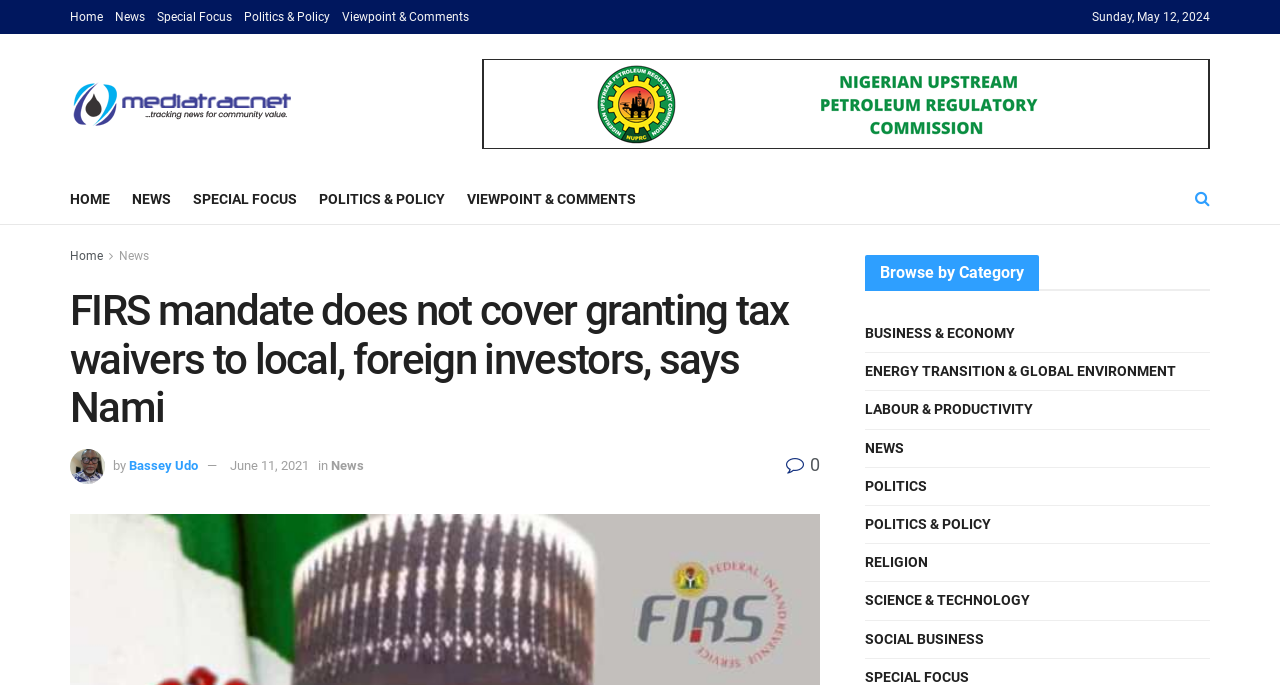Determine the bounding box coordinates of the region to click in order to accomplish the following instruction: "Read news". Provide the coordinates as four float numbers between 0 and 1, specifically [left, top, right, bottom].

[0.09, 0.0, 0.113, 0.05]